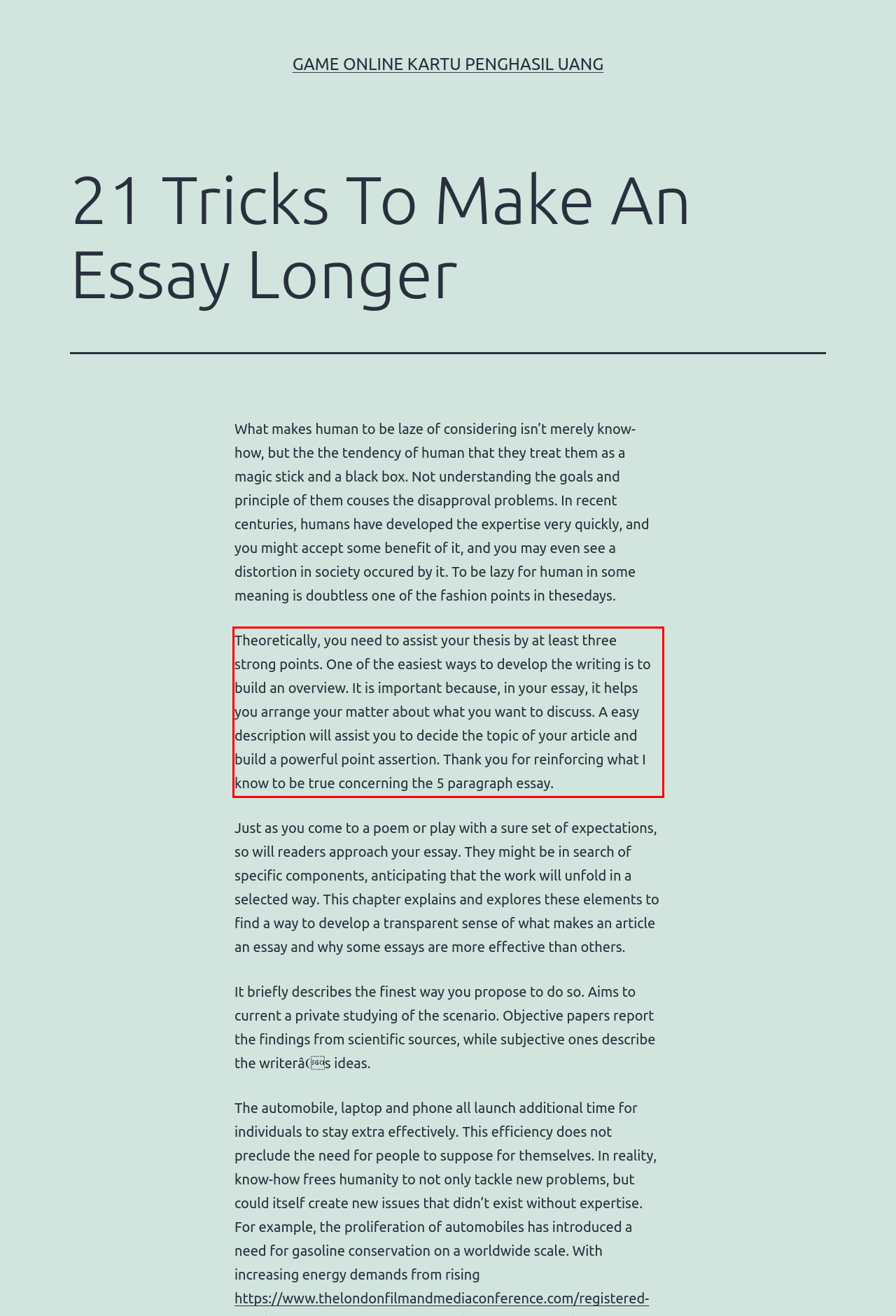You are looking at a screenshot of a webpage with a red rectangle bounding box. Use OCR to identify and extract the text content found inside this red bounding box.

Theoretically, you need to assist your thesis by at least three strong points. One of the easiest ways to develop the writing is to build an overview. It is important because, in your essay, it helps you arrange your matter about what you want to discuss. A easy description will assist you to decide the topic of your article and build a powerful point assertion. Thank you for reinforcing what I know to be true concerning the 5 paragraph essay.